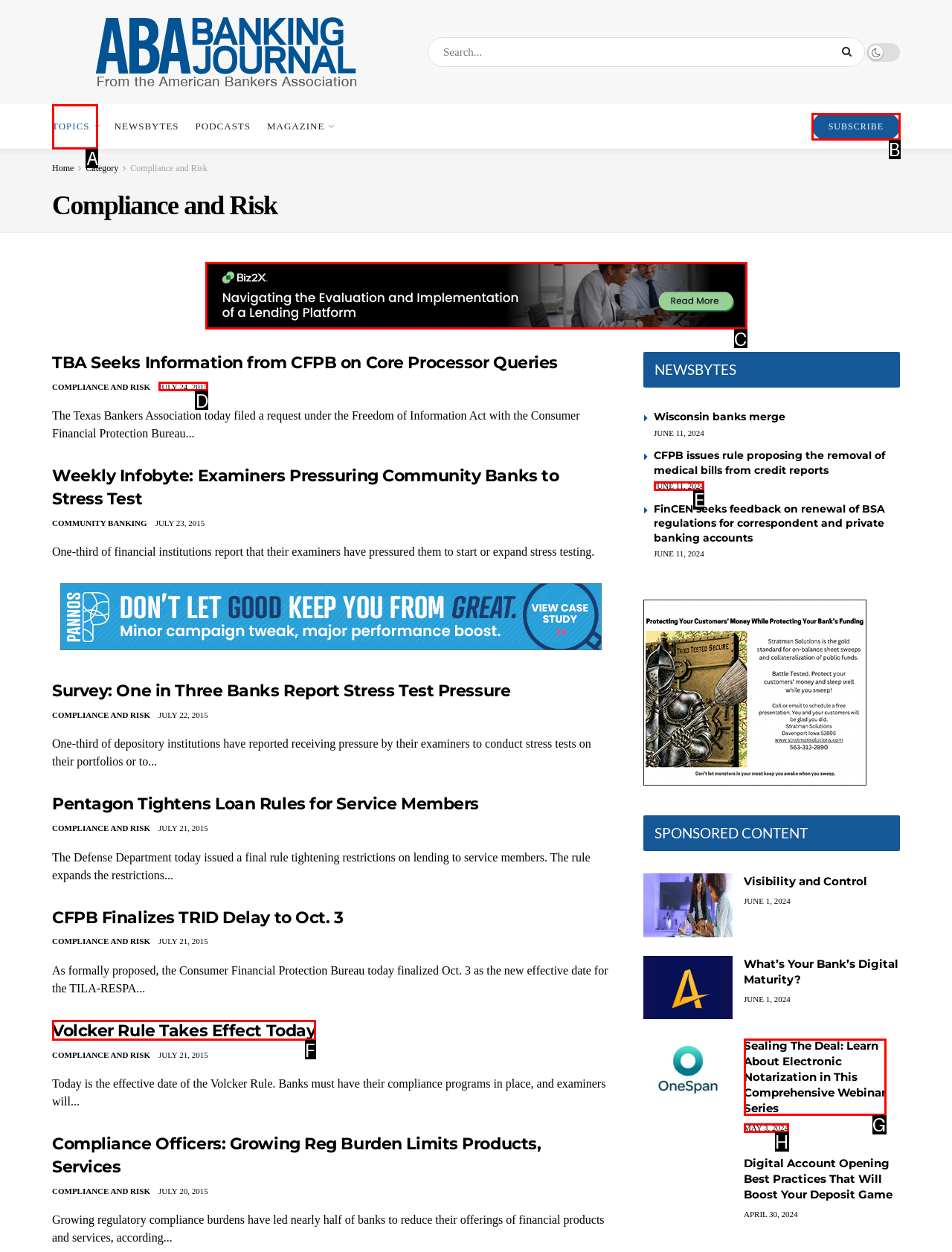Determine the option that best fits the description: Volcker Rule Takes Effect Today
Reply with the letter of the correct option directly.

F